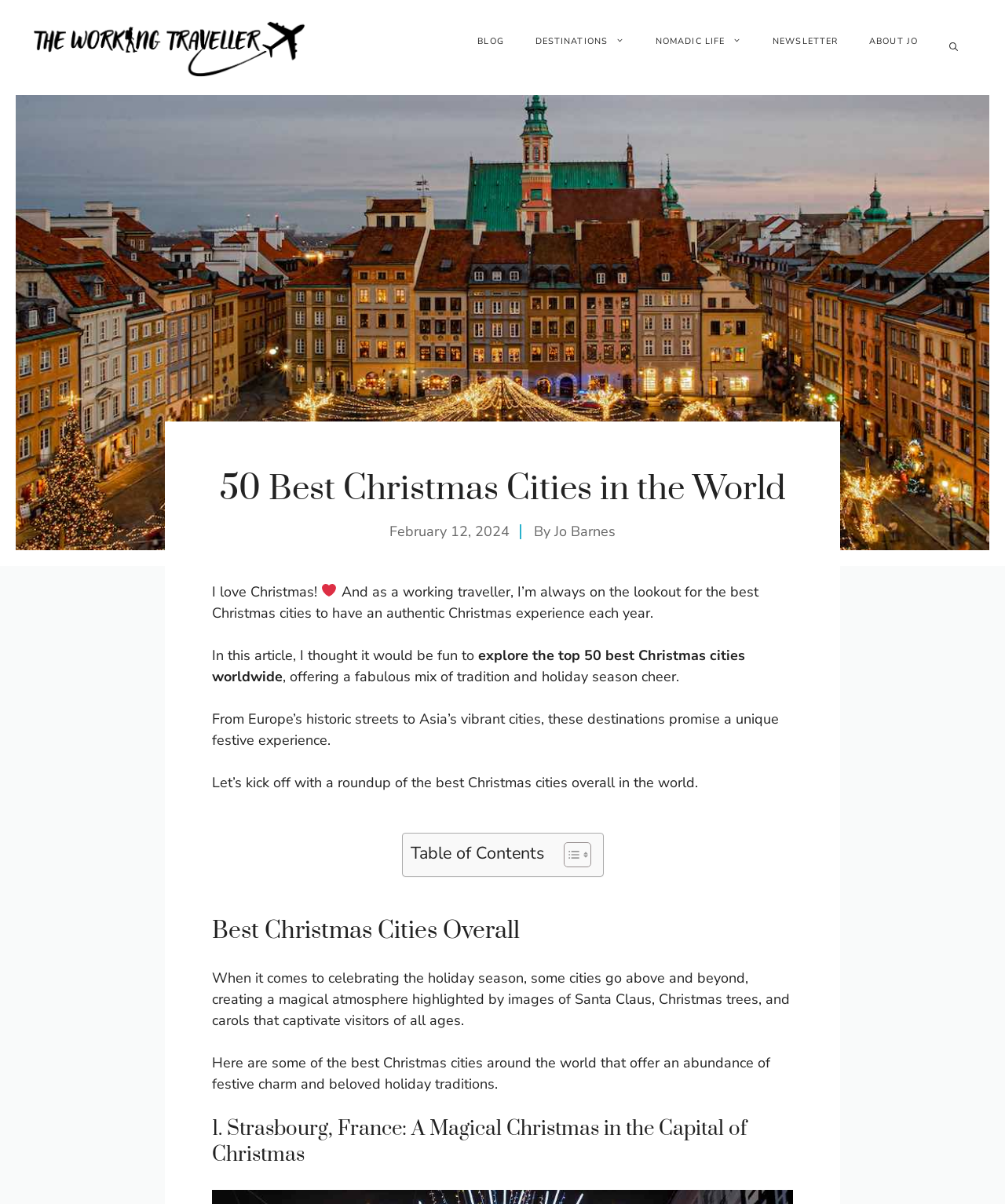Please locate the UI element described by "About Jo" and provide its bounding box coordinates.

[0.849, 0.015, 0.929, 0.054]